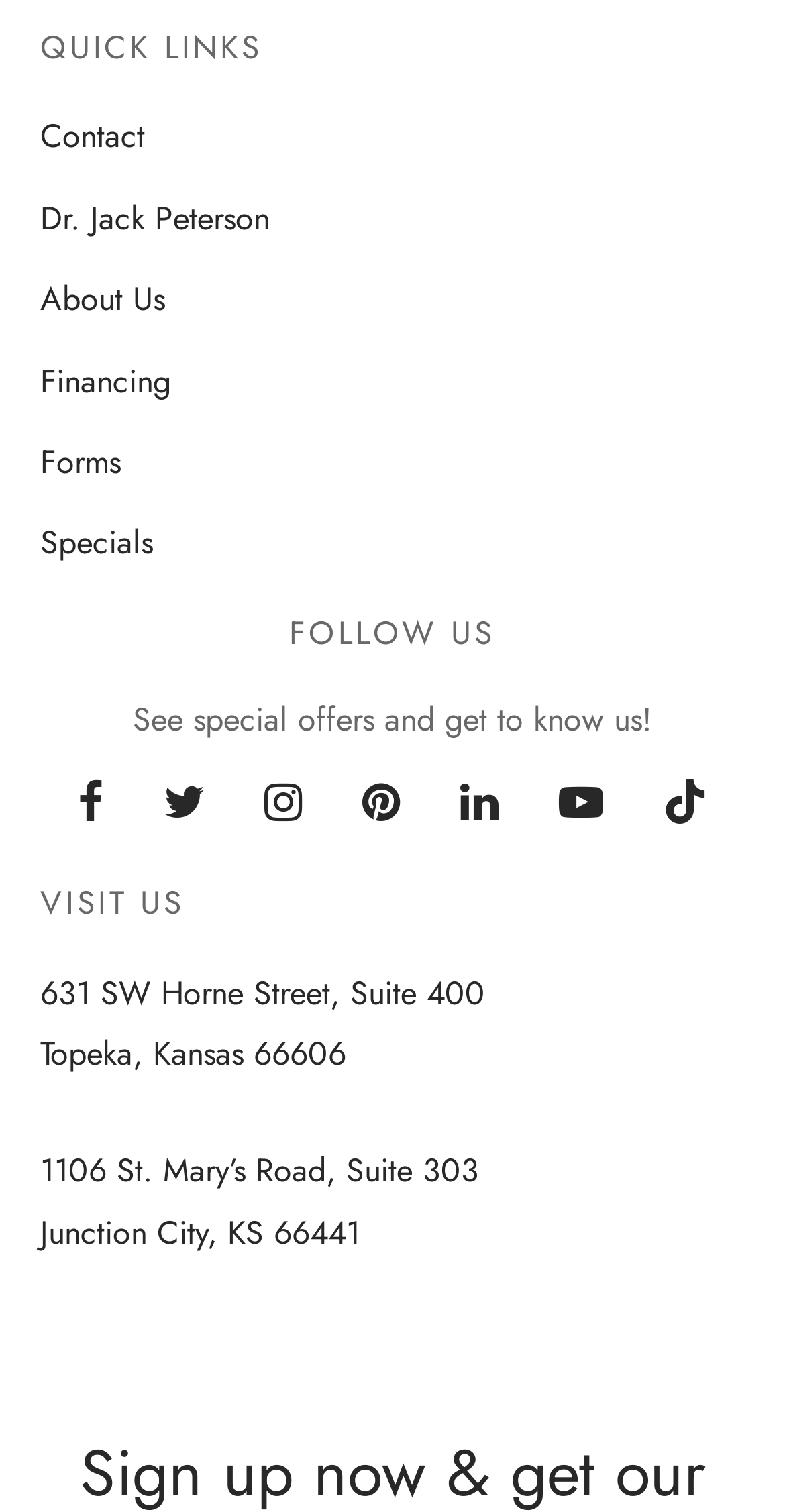Find the bounding box coordinates of the element to click in order to complete the given instruction: "view Top 15 Color Trends 2024."

None